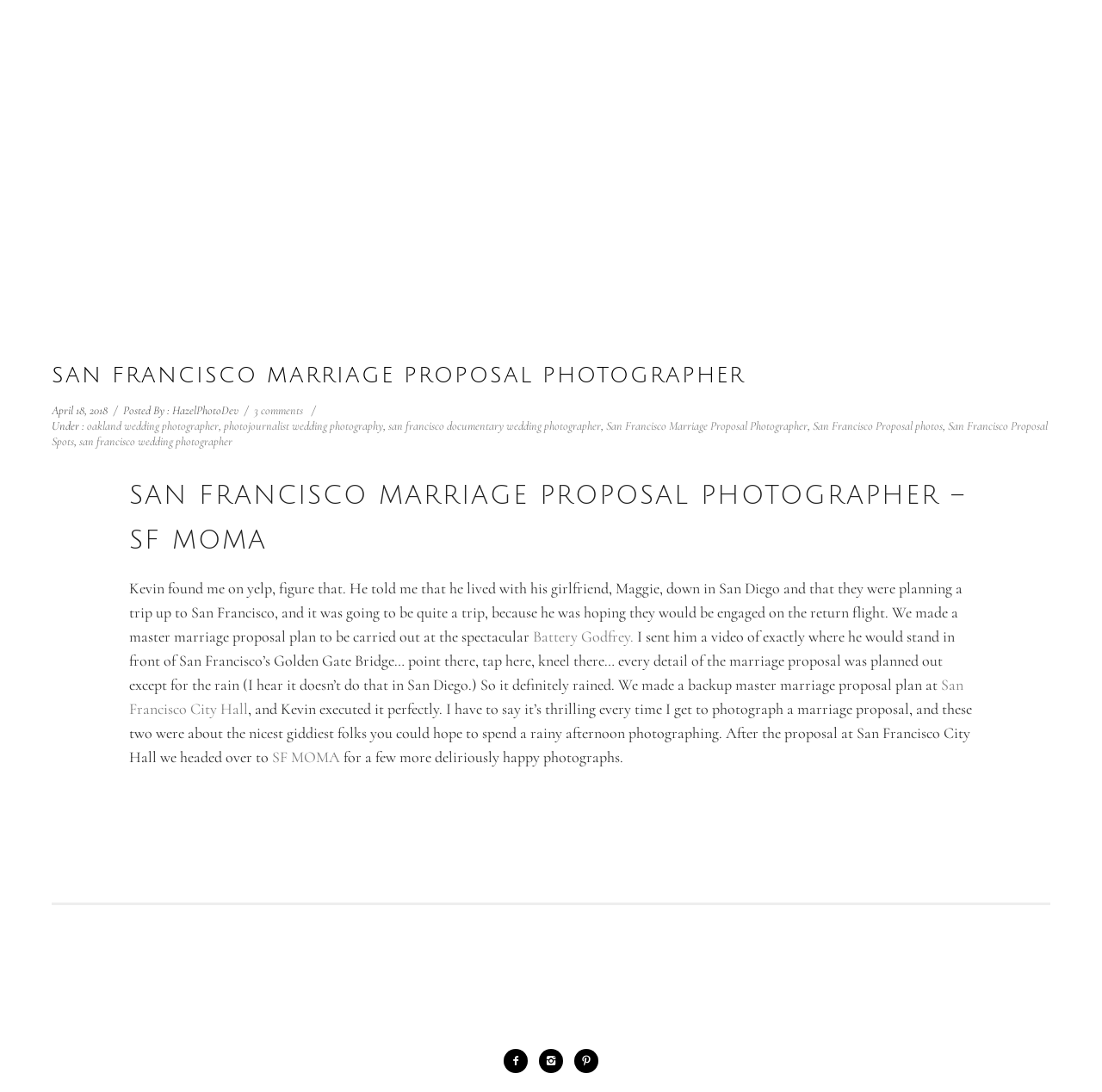Find the bounding box coordinates for the area that should be clicked to accomplish the instruction: "Read more about oakland wedding photographer".

[0.079, 0.383, 0.198, 0.397]